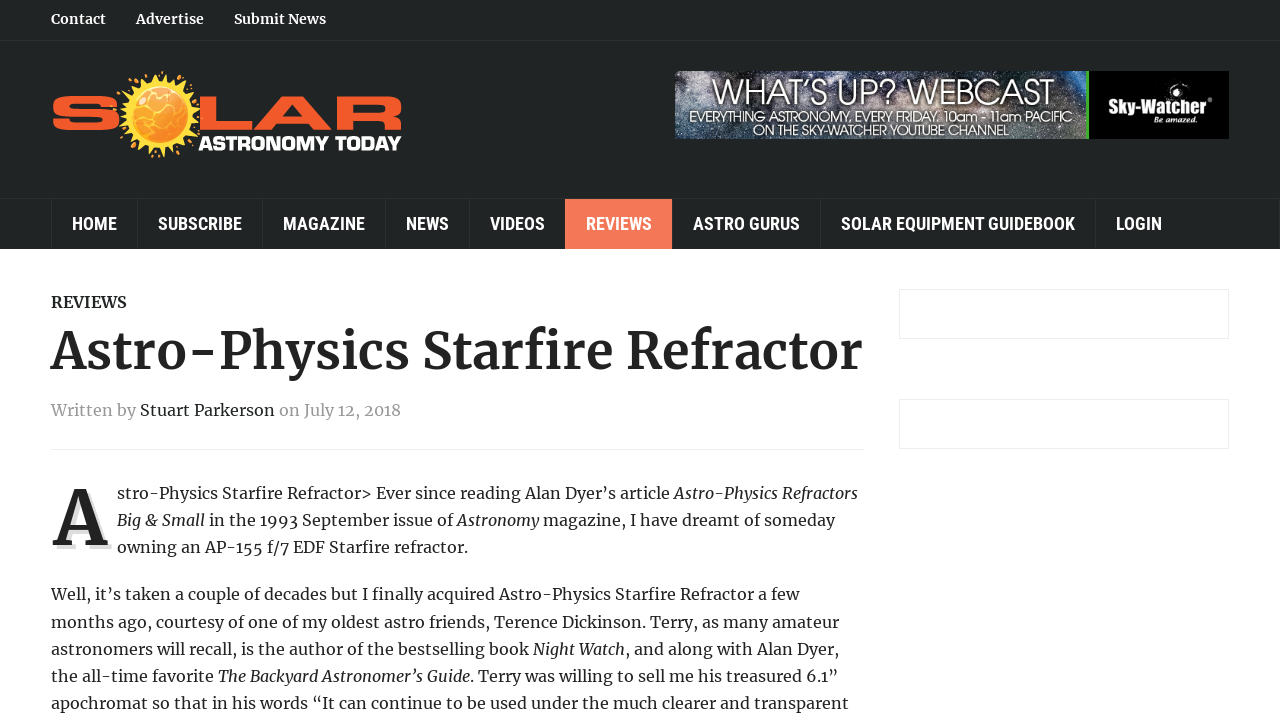Give a concise answer using only one word or phrase for this question:
What is the date of the article?

July 12, 2018